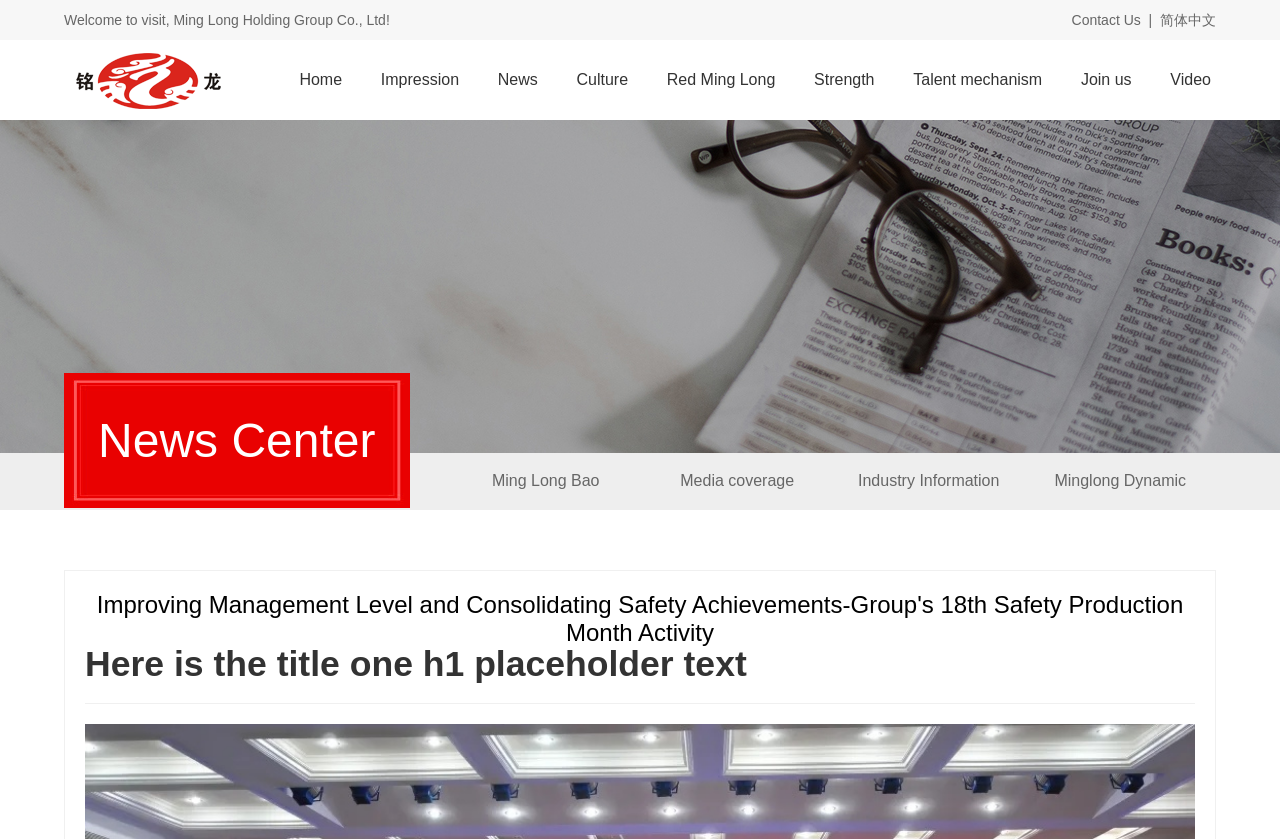How many sub-links are under the news section?
Please interpret the details in the image and answer the question thoroughly.

The sub-links under the news section are 'Ming Long Bao', 'Media coverage', 'Industry Information', and 'Minglong Dynamic'. These links are located below the 'News Center' title and their bounding box coordinates indicate they are vertically aligned.